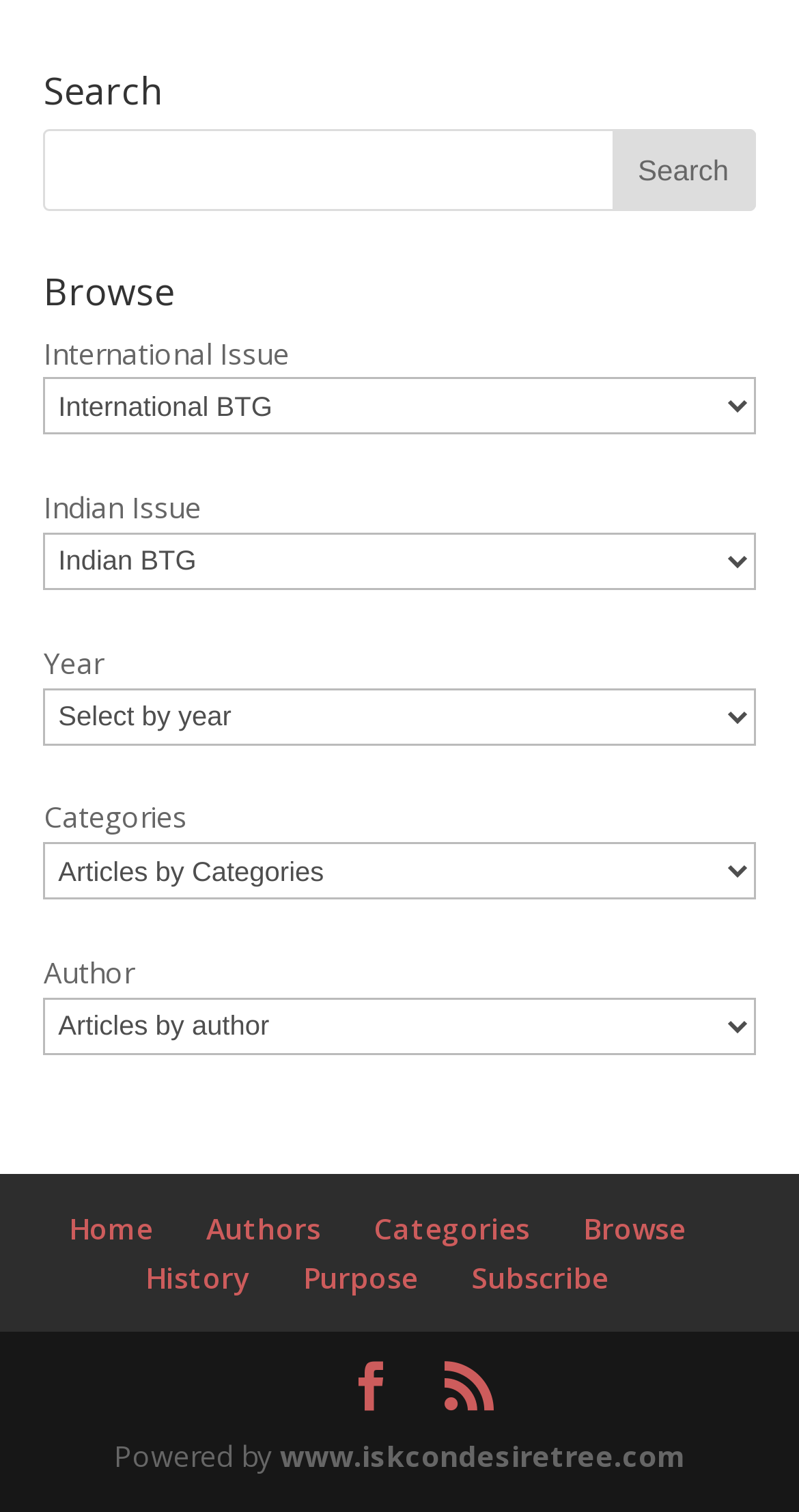Highlight the bounding box coordinates of the element you need to click to perform the following instruction: "Search for something."

[0.055, 0.085, 0.945, 0.139]